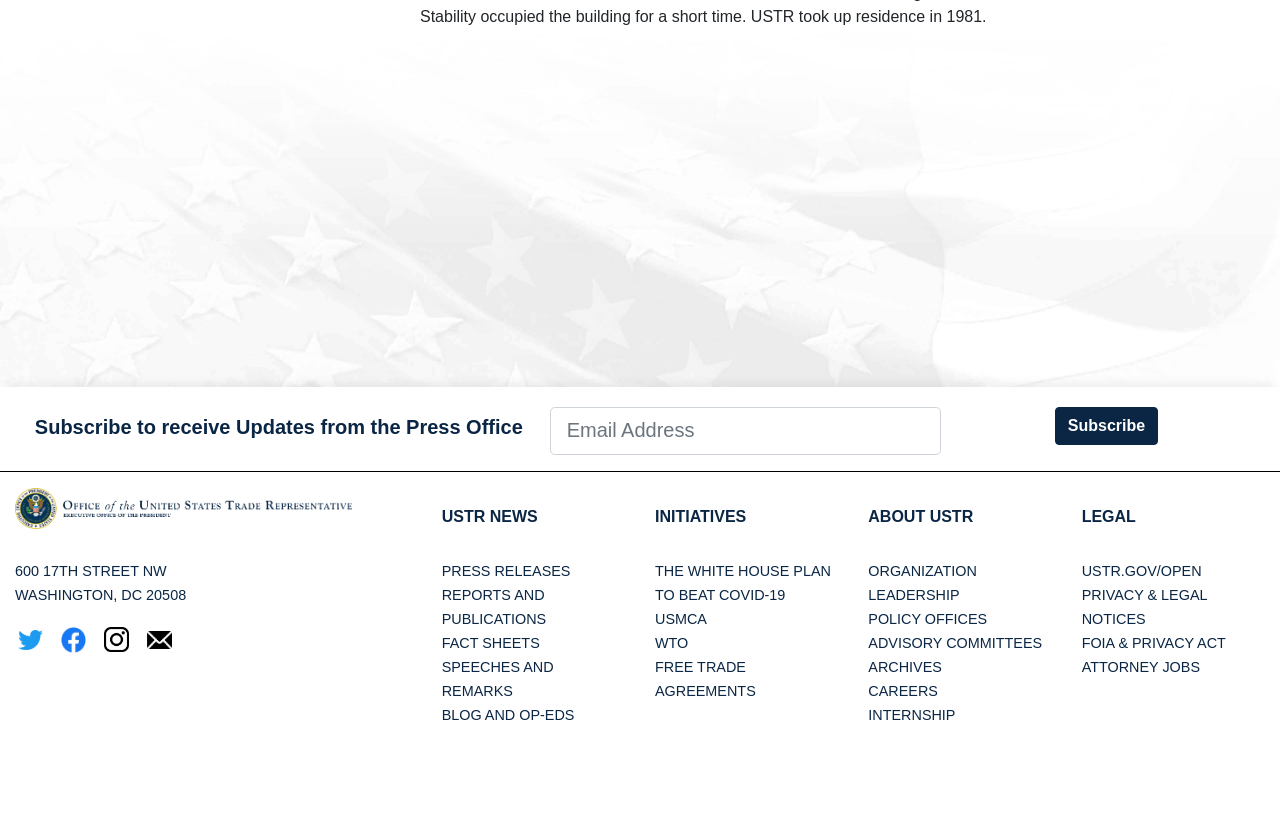What type of content is available under 'USTR NEWS'?
Refer to the image and give a detailed answer to the query.

The link 'USTR NEWS' is followed by links to 'PRESS RELEASES', 'REPORTS AND PUBLICATIONS', 'FACT SHEETS', and other similar categories, suggesting that 'USTR NEWS' is a section that provides access to news-related content, including press releases.